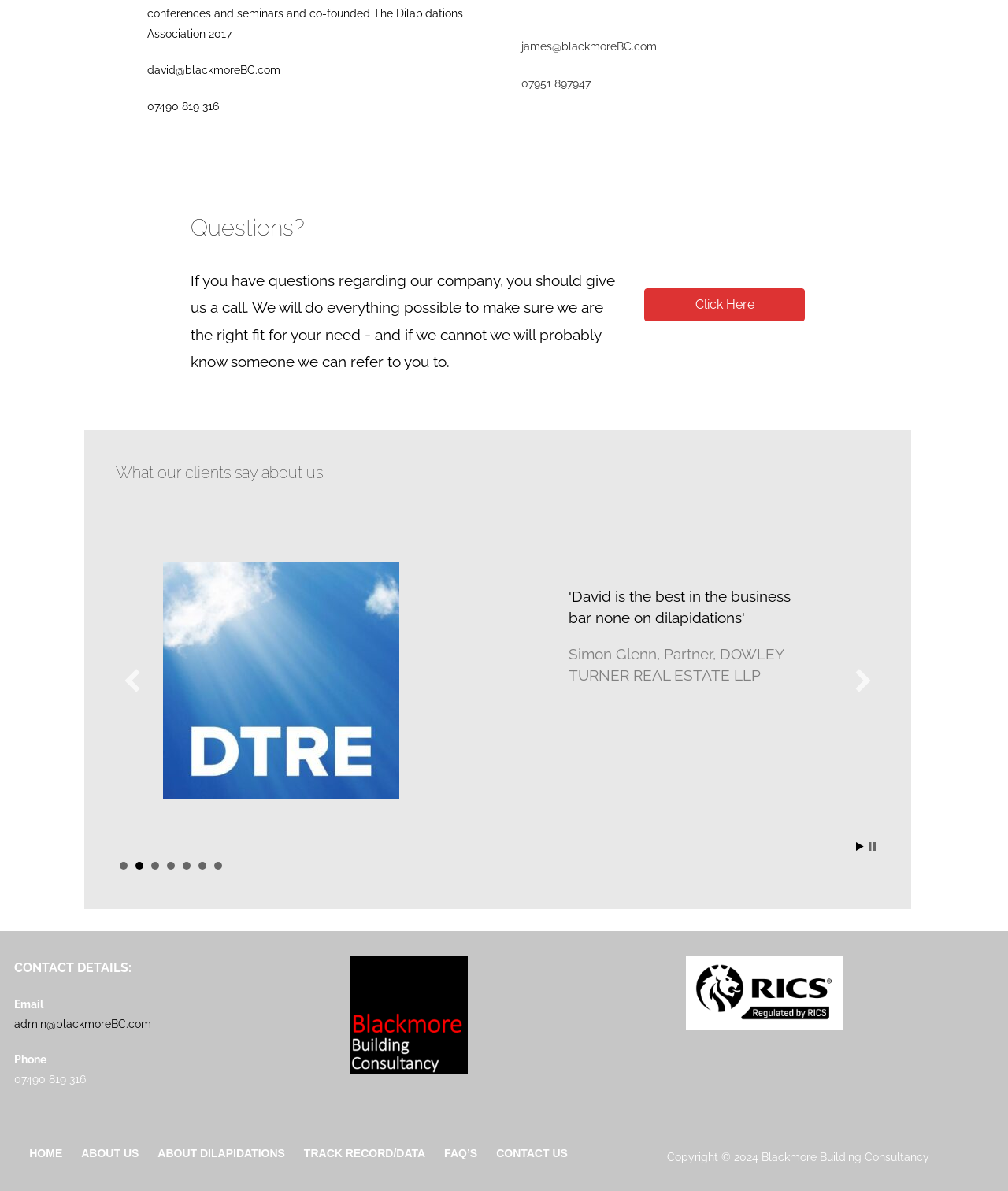Determine the bounding box coordinates of the clickable area required to perform the following instruction: "Click 'CONTACT US'". The coordinates should be represented as four float numbers between 0 and 1: [left, top, right, bottom].

[0.492, 0.977, 0.563, 0.992]